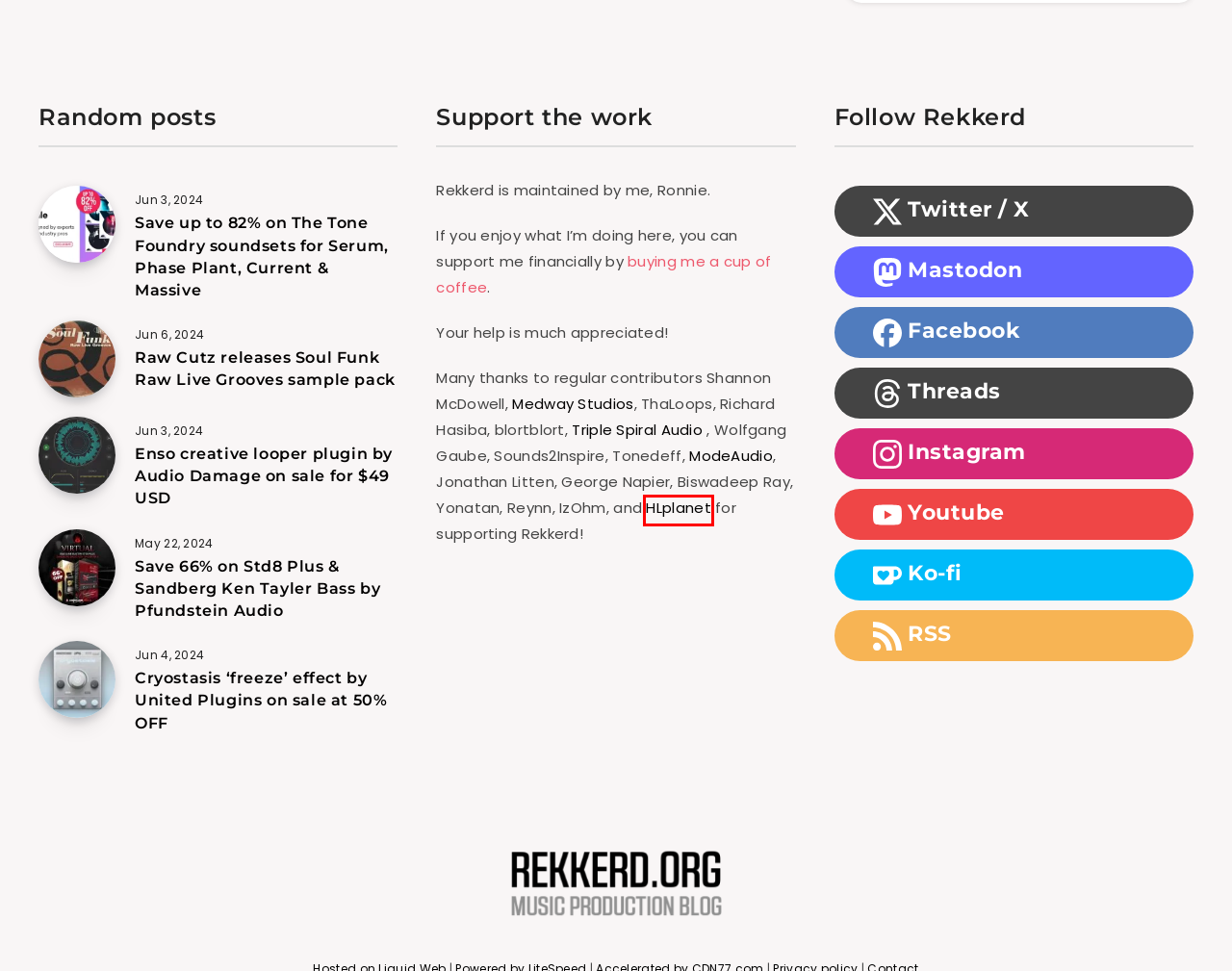Examine the screenshot of a webpage with a red bounding box around a UI element. Your task is to identify the webpage description that best corresponds to the new webpage after clicking the specified element. The given options are:
A. Save 66% on Std8 Plus & Sandberg Ken Tayler Bass by Pfundstein Audio
B. Sample Packs, Music Loops & Synth Presets | 3 For 2 Now!
C. Rekkerd.org
D. Save up to 82% on The Tone Foundry soundsets for Serum, Phase Plant, Current & Massive
E. HLPlanet - hardware reviews, news and guides
F. Raw Cutz releases Soul Funk Raw Live Grooves sample pack
G. Enso creative looper plugin by Audio Damage on sale for $49 USD
H. Cryostasis 'freeze' effect by United Plugins on sale at 50% OFF

E